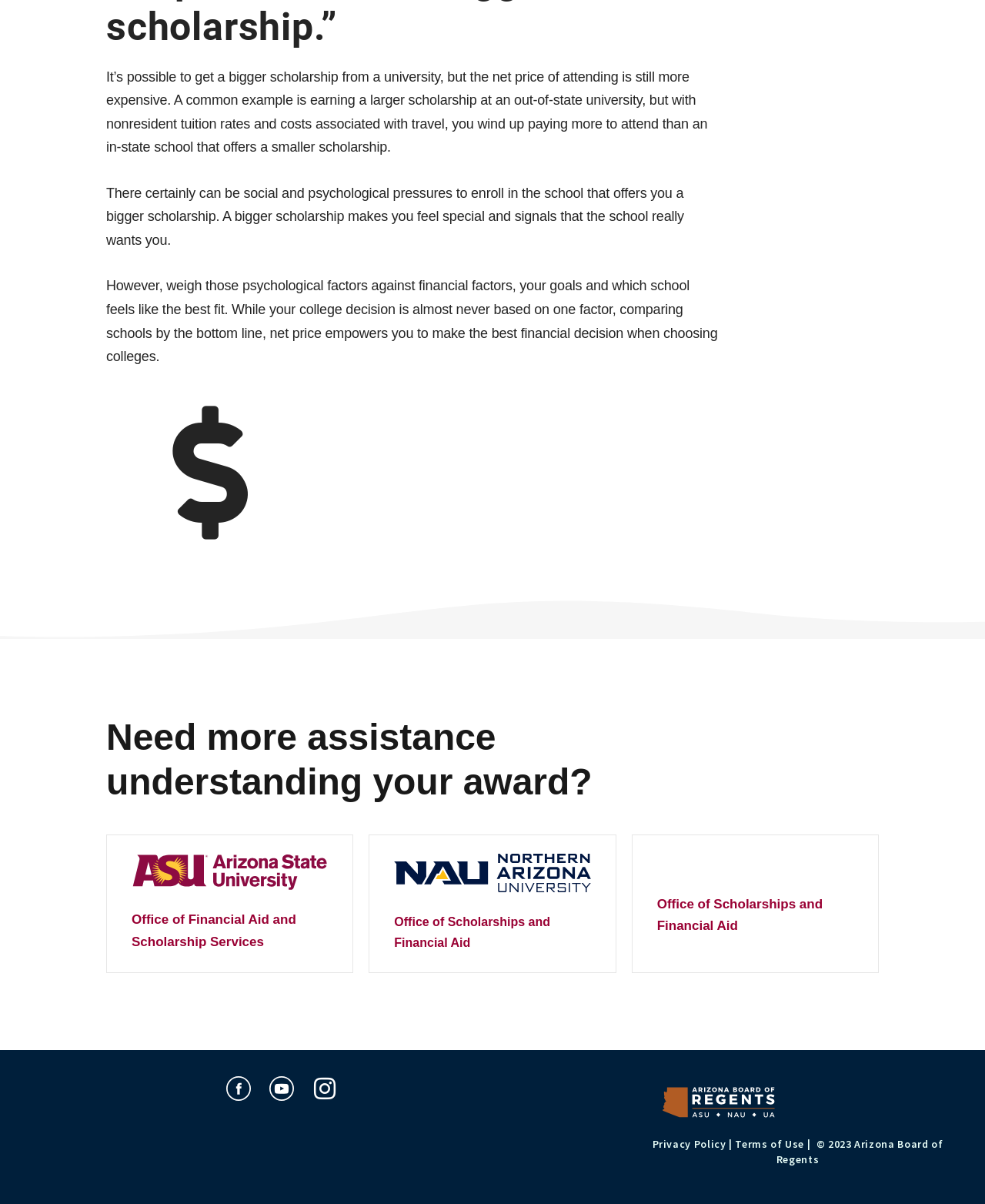What is the relationship between a bigger scholarship and the feeling of being special?
Please give a detailed and elaborate answer to the question.

The webpage mentions that a bigger scholarship can make a student feel special and signals that the school really wants them. This suggests that there is a psychological factor at play, where a larger scholarship can influence a student's decision-making process.